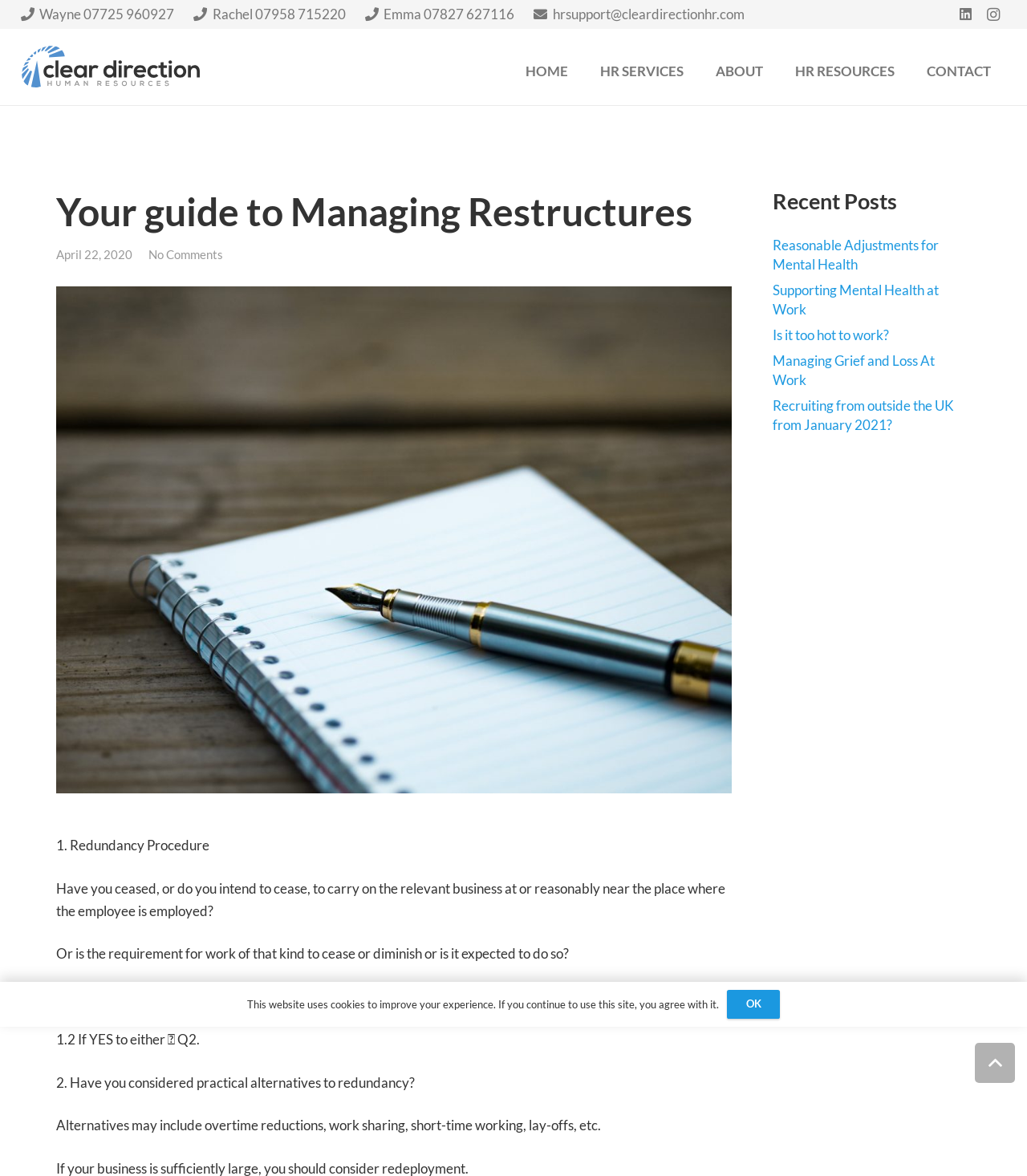Please reply to the following question using a single word or phrase: 
What is the phone number of Wayne?

07725 960927